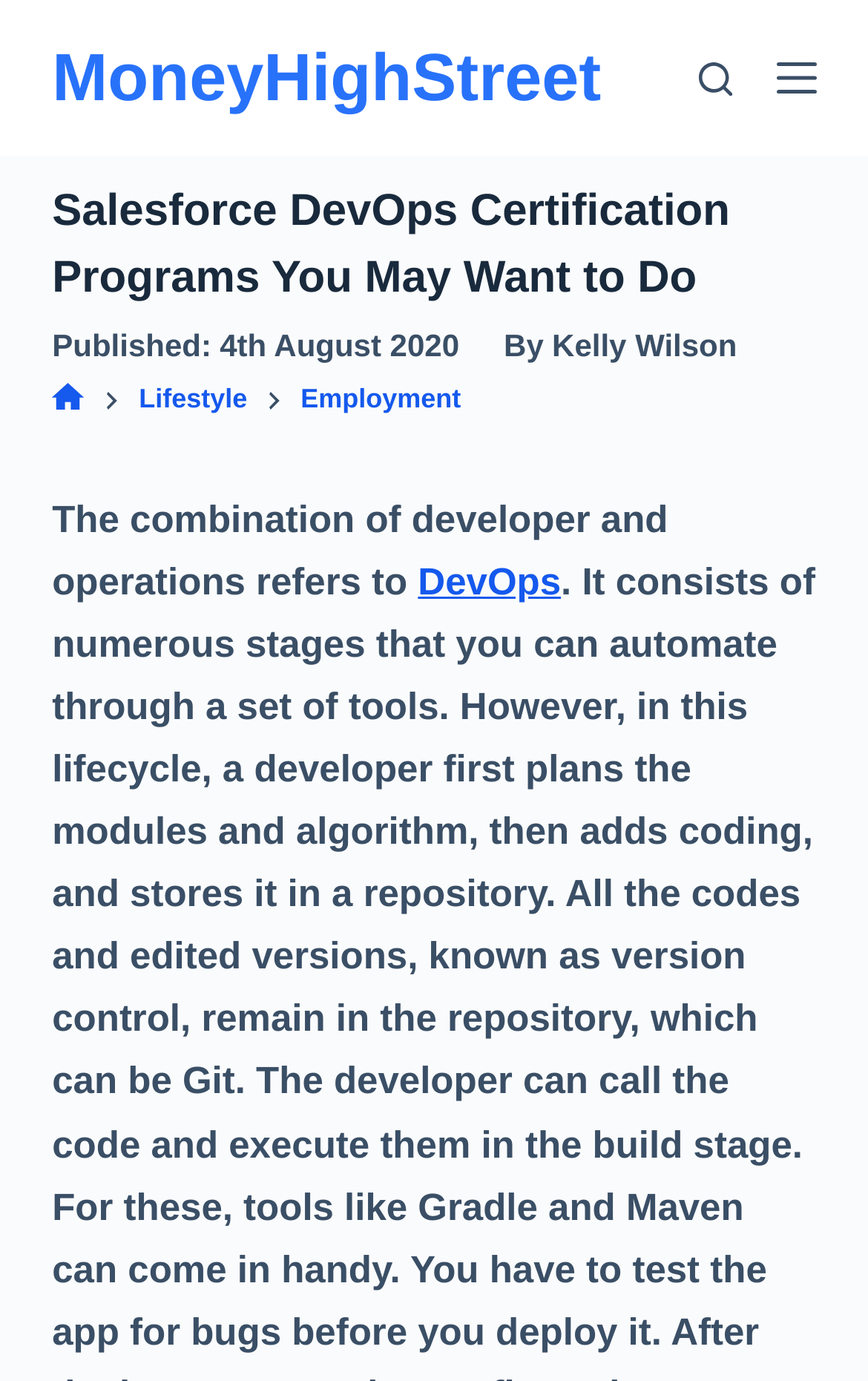Determine the bounding box of the UI element mentioned here: "Skip to content". The coordinates must be in the format [left, top, right, bottom] with values ranging from 0 to 1.

[0.0, 0.0, 0.103, 0.032]